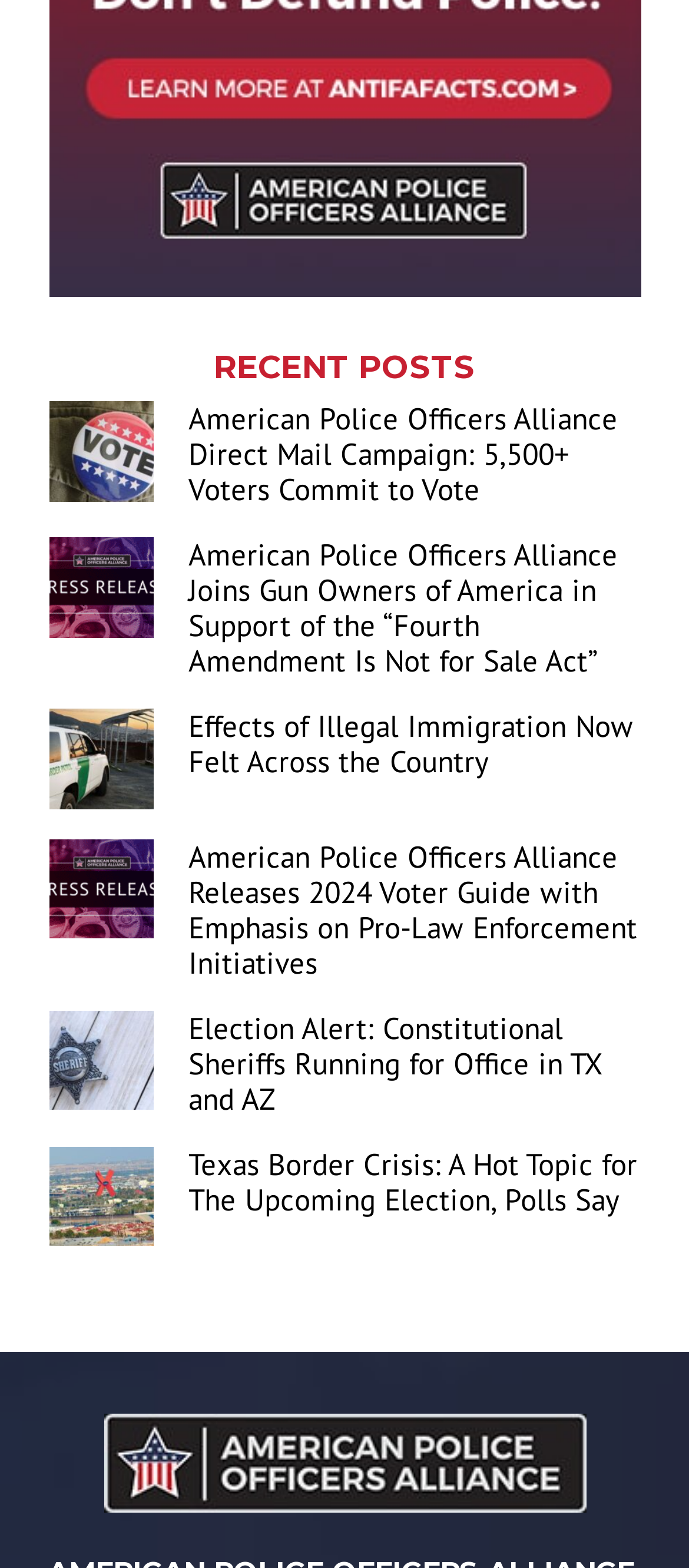How many articles are on this webpage?
Using the image, provide a concise answer in one word or a short phrase.

6